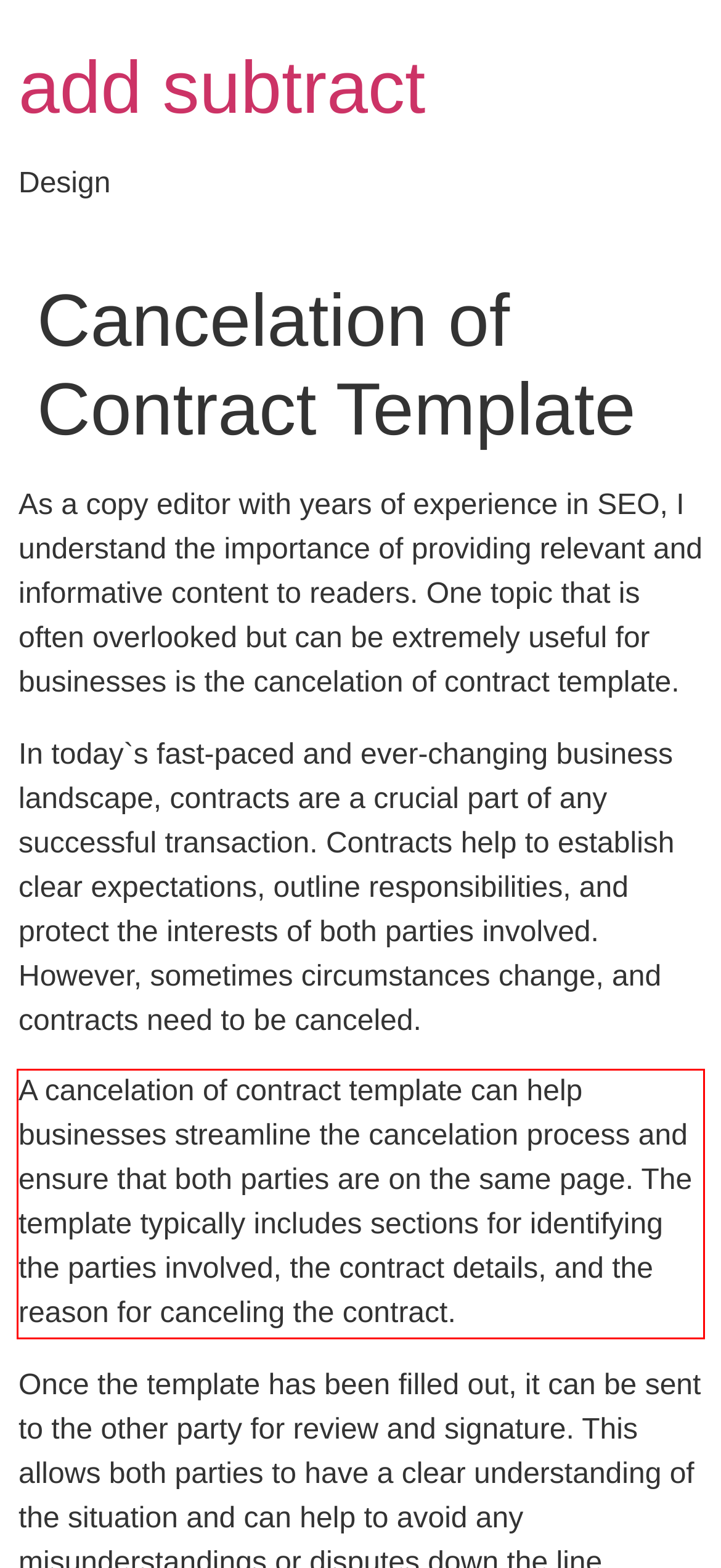You are presented with a webpage screenshot featuring a red bounding box. Perform OCR on the text inside the red bounding box and extract the content.

A cancelation of contract template can help businesses streamline the cancelation process and ensure that both parties are on the same page. The template typically includes sections for identifying the parties involved, the contract details, and the reason for canceling the contract.